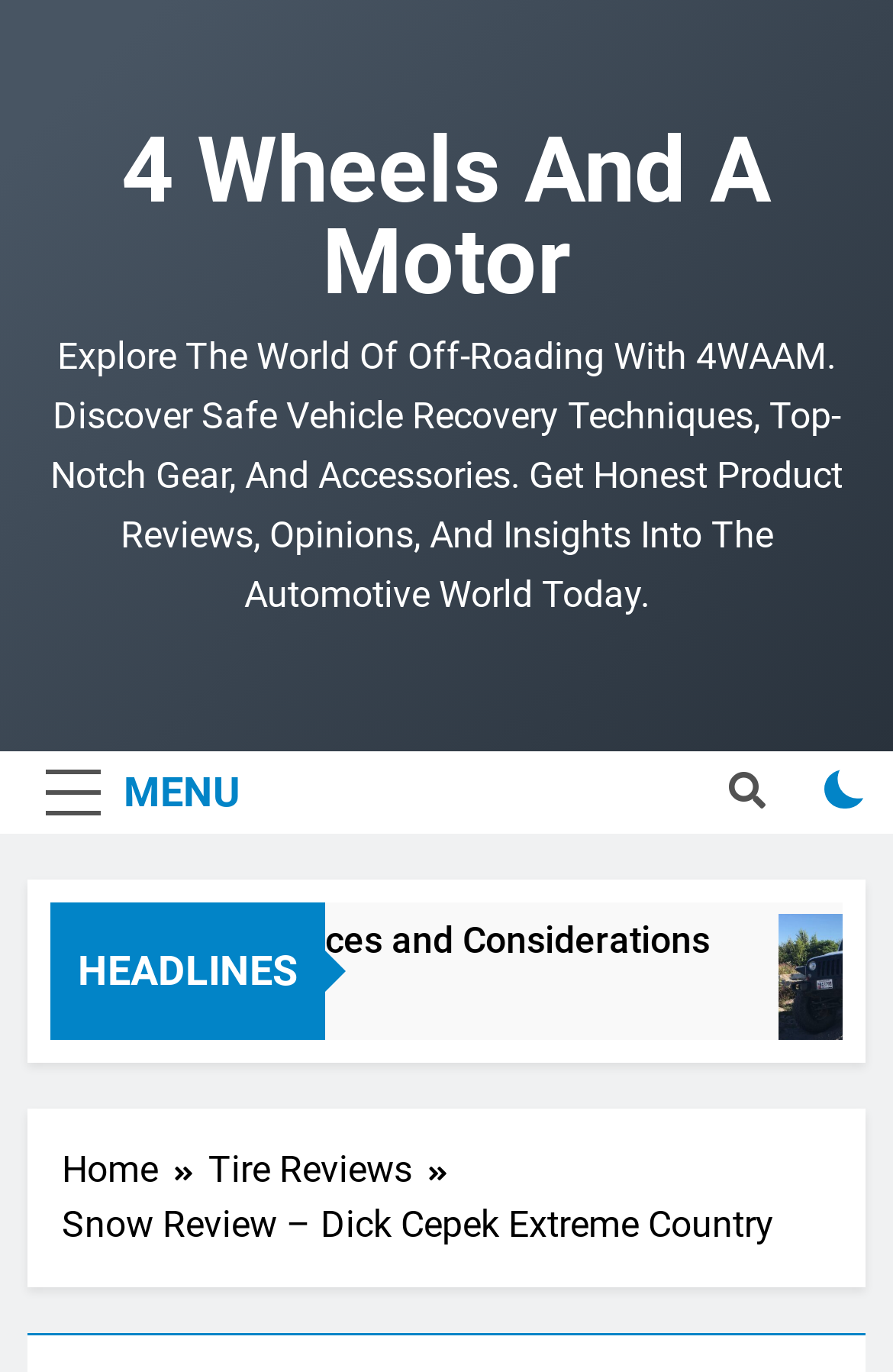How many navigation links are in the Breadcrumbs section?
Kindly answer the question with as much detail as you can.

The Breadcrumbs section is located near the bottom of the page and contains three links: 'Home', 'Tire Reviews', and the current page. This suggests that the Breadcrumbs section provides a way to navigate to higher-level categories or pages on the website.